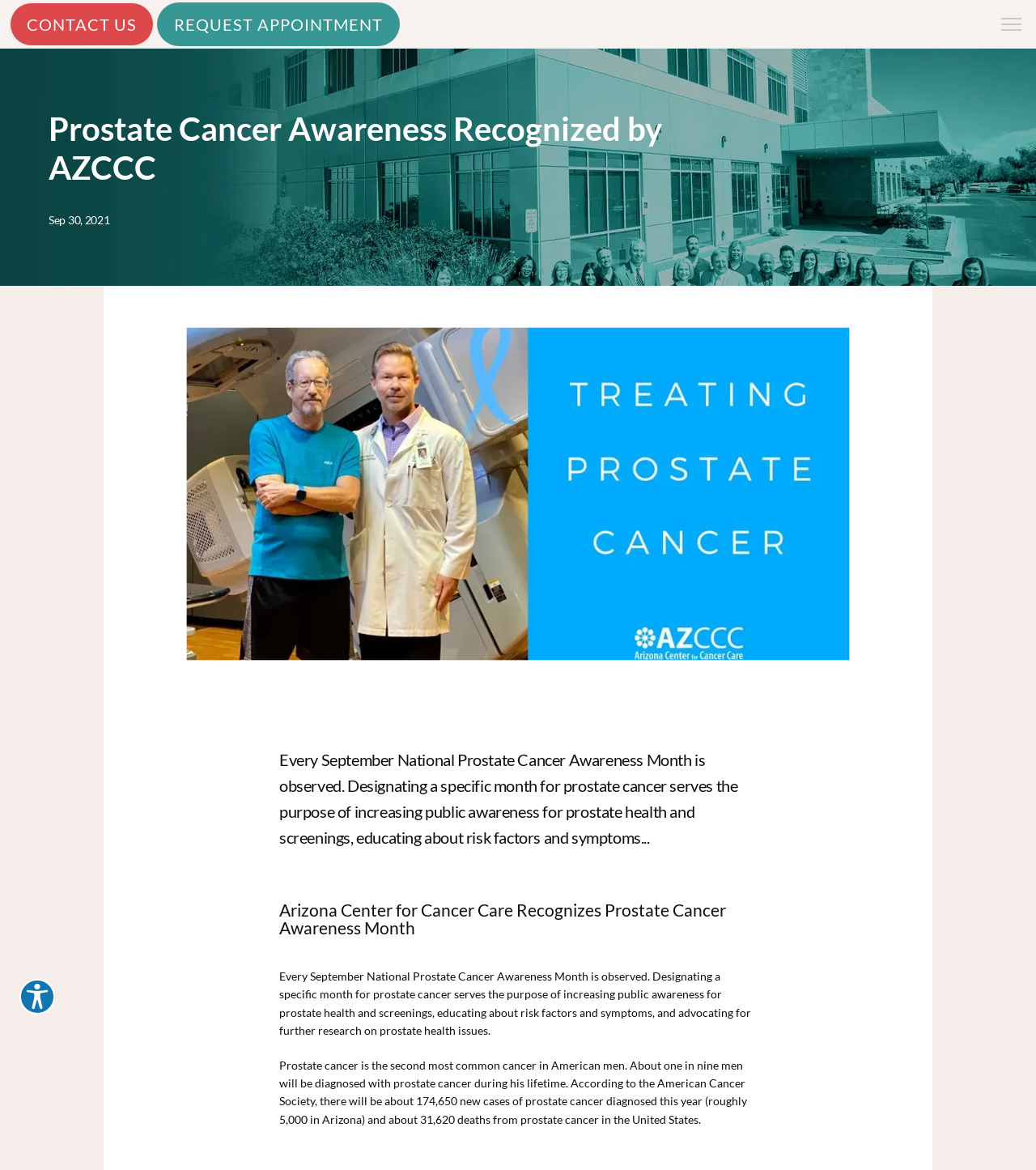Given the description: "Patient Resources", determine the bounding box coordinates of the UI element. The coordinates should be formatted as four float numbers between 0 and 1, [left, top, right, bottom].

[0.234, 0.619, 0.386, 0.639]